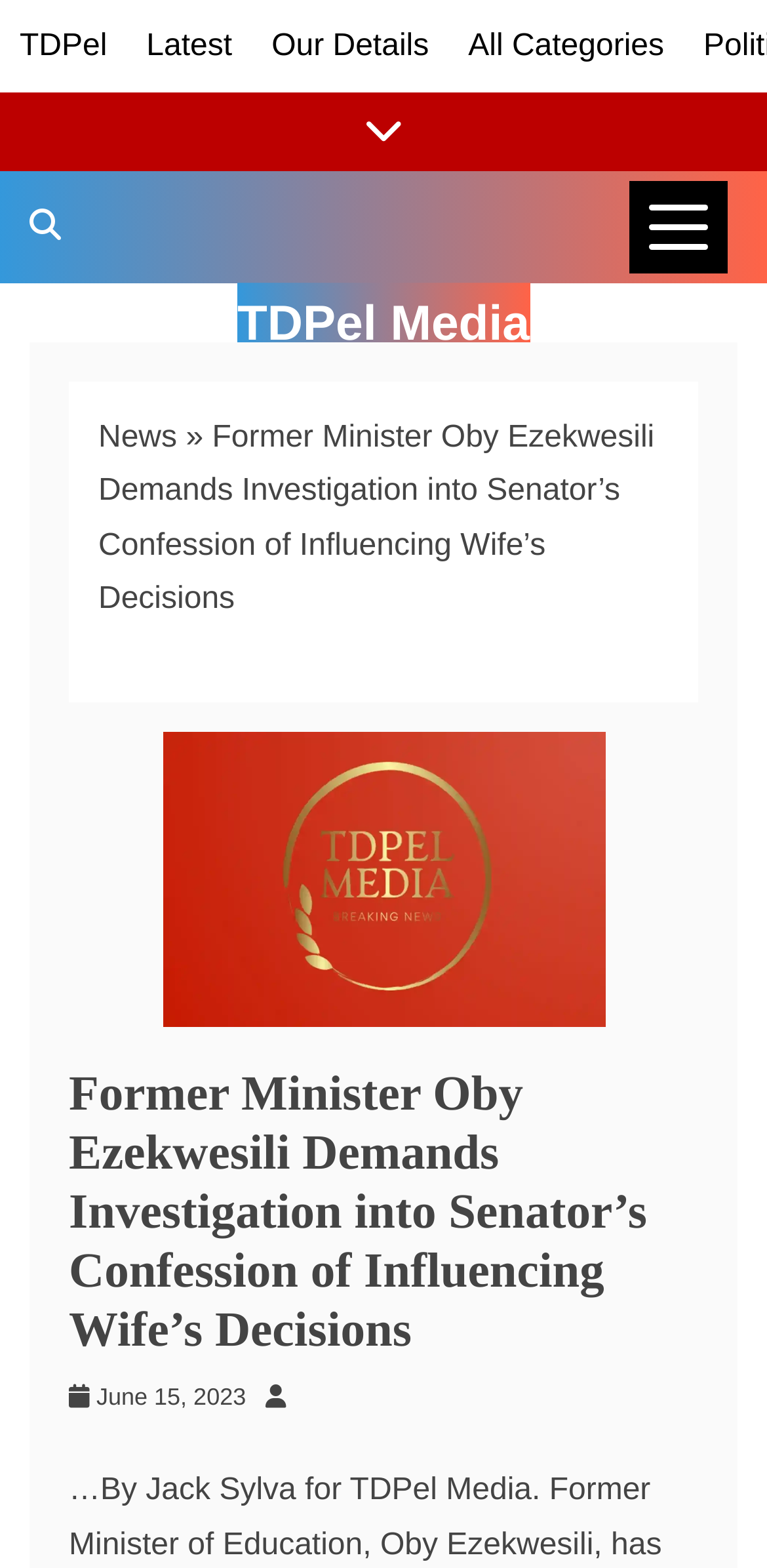What is the name of the person in the article title?
Answer the question with as much detail as you can, using the image as a reference.

I found the answer by looking at the article title, which is 'Former Minister Oby Ezekwesili Demands Investigation into Senator’s Confession of Influencing Wife’s Decisions'. The name of the person mentioned in the title is Oby Ezekwesili.